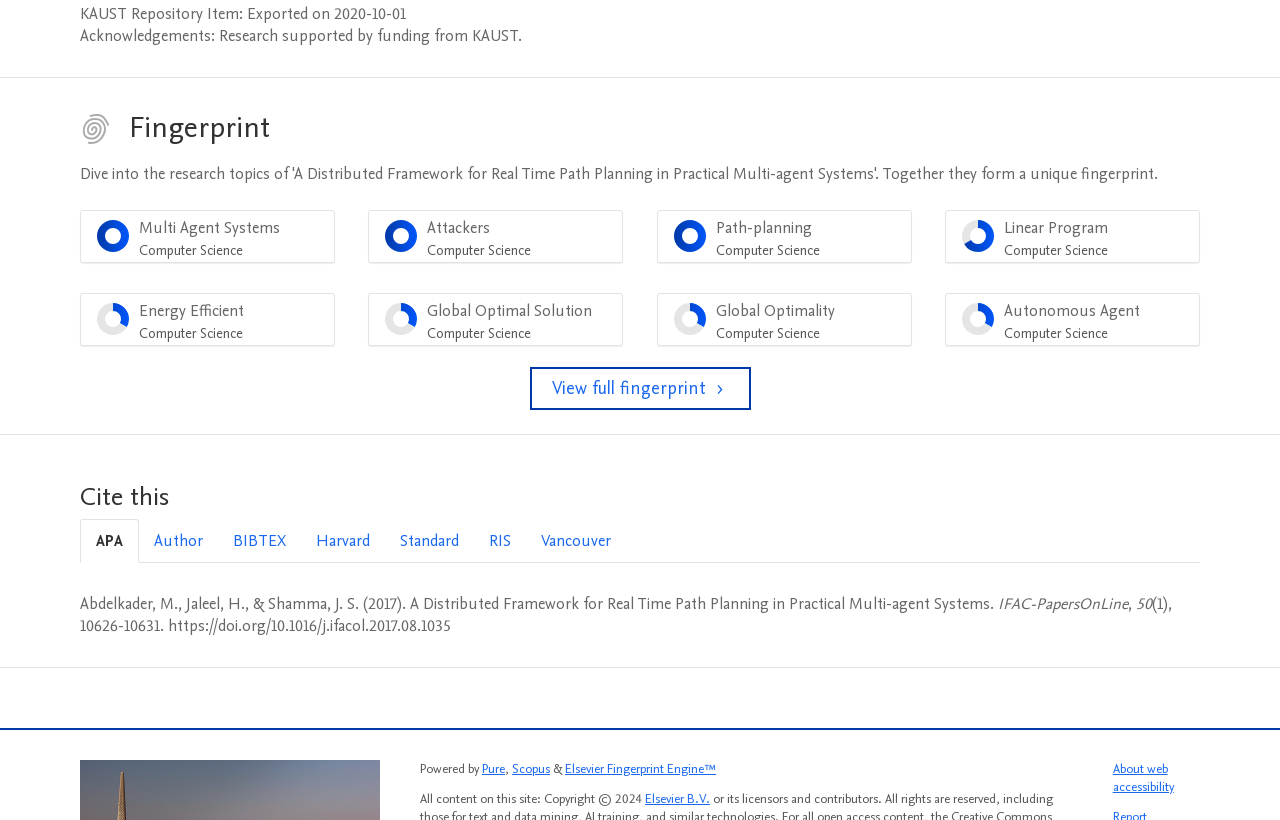Utilize the details in the image to give a detailed response to the question: What is the copyright year of the content on this site?

The copyright year of the content on this site is 2024, as mentioned at the bottom of the webpage.